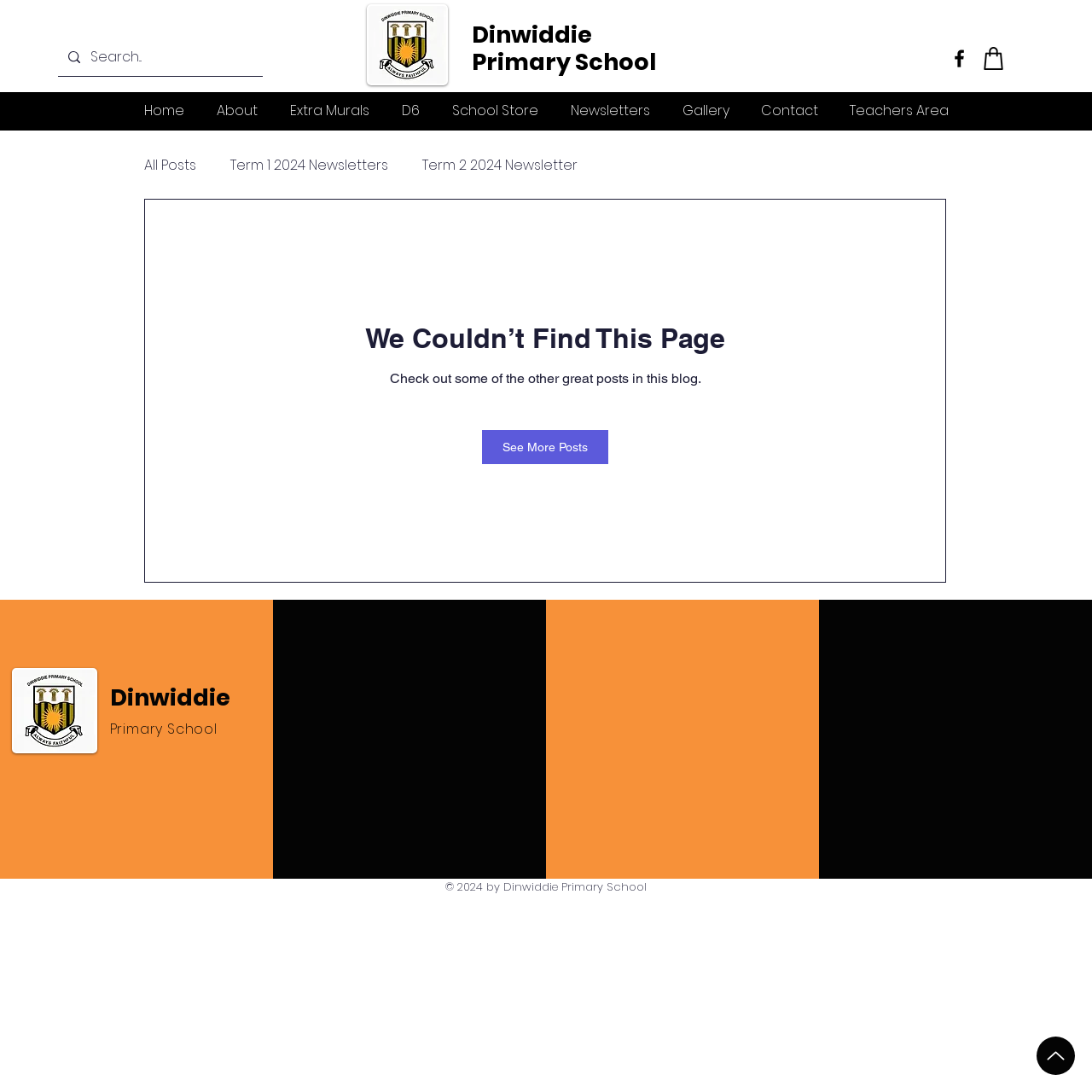Give a one-word or one-phrase response to the question: 
What is the name of the school?

Dinwiddie Primary School